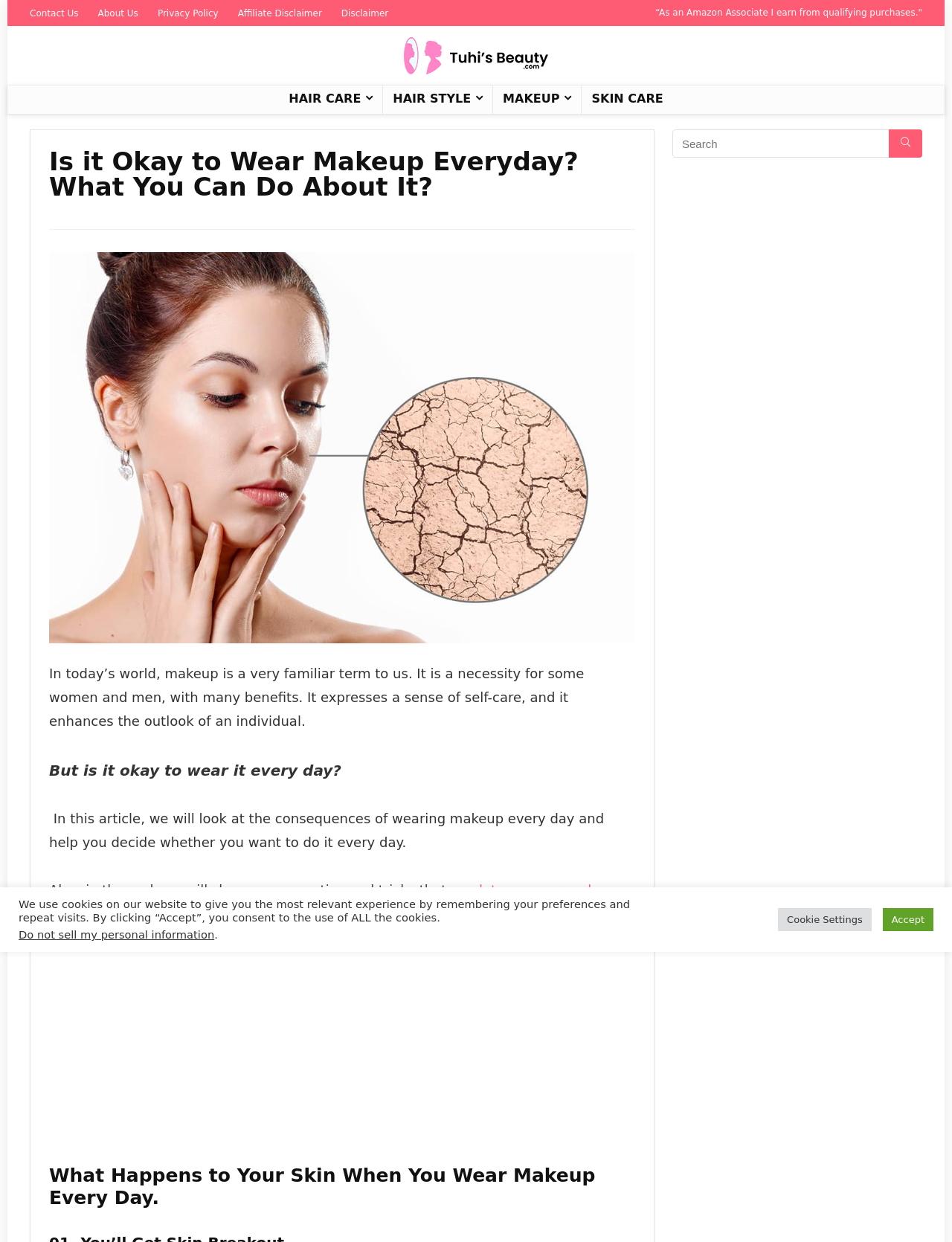Please determine the bounding box coordinates of the area that needs to be clicked to complete this task: 'Read the 'HAIR CARE' article'. The coordinates must be four float numbers between 0 and 1, formatted as [left, top, right, bottom].

[0.293, 0.069, 0.402, 0.092]